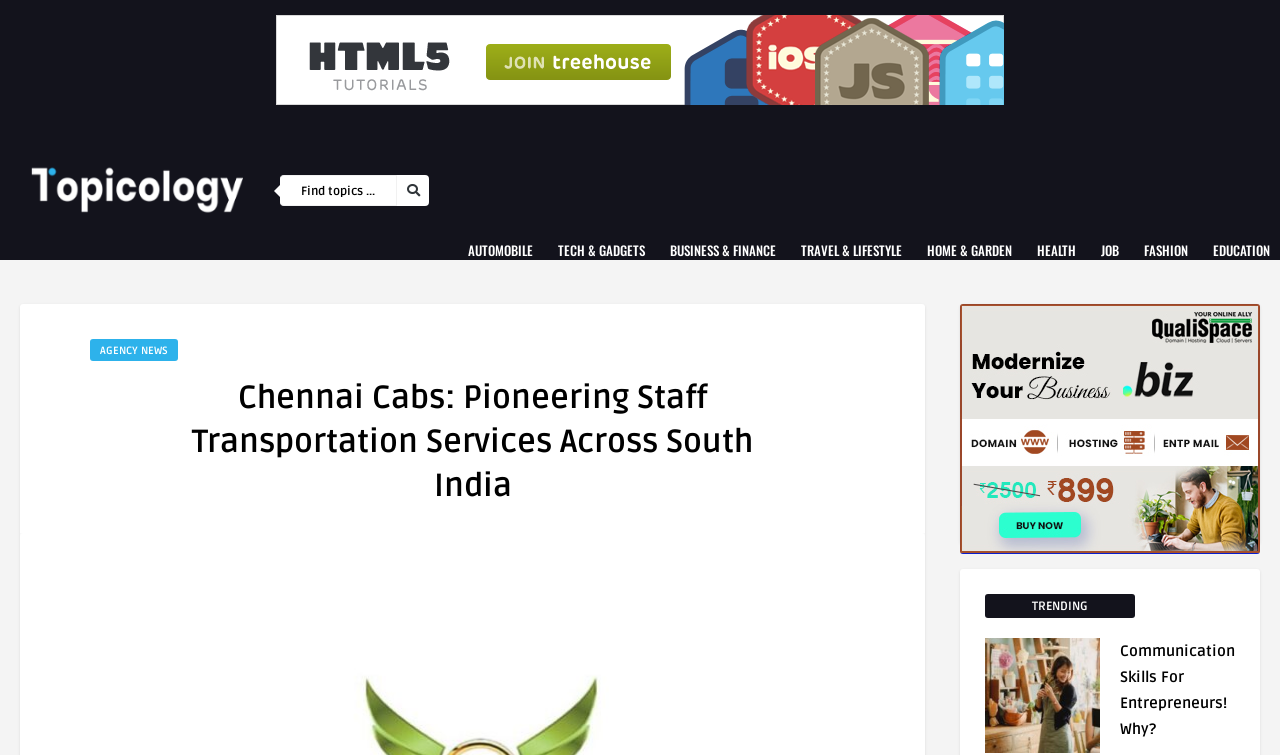Please provide a comprehensive answer to the question below using the information from the image: What is the company name?

The company name is mentioned in the heading 'Chennai Cabs: Pioneering Staff Transportation Services Across South India' which is located at the top of the webpage.